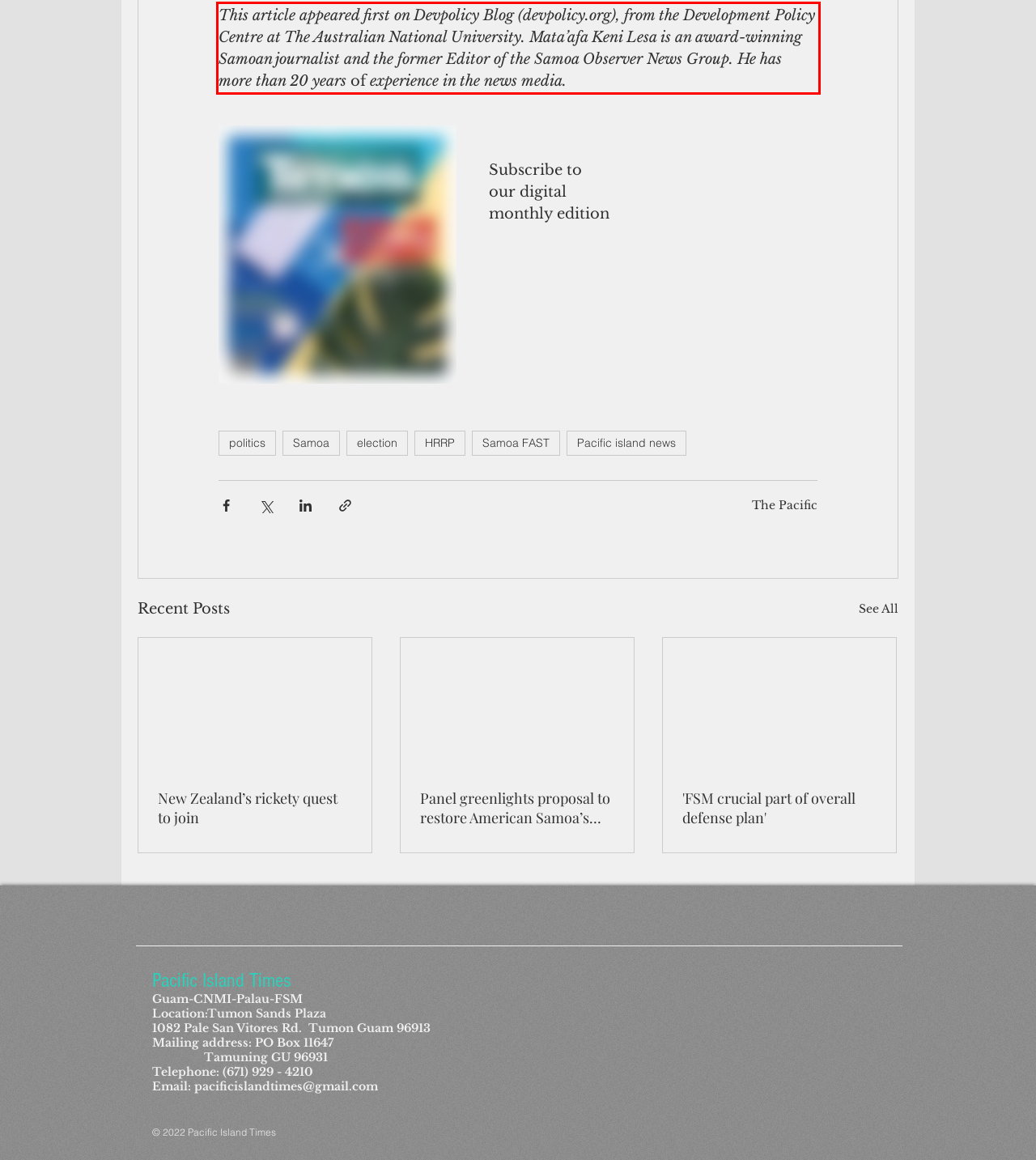Please perform OCR on the UI element surrounded by the red bounding box in the given webpage screenshot and extract its text content.

This article appeared first on Devpolicy Blog (devpolicy.org), from the Development Policy Centre at The Australian National University. Mata’afa Keni Lesa is an award-winning Samoan journalist and the former Editor of the Samoa Observer News Group. He has more than 20 years of experience in the news media.